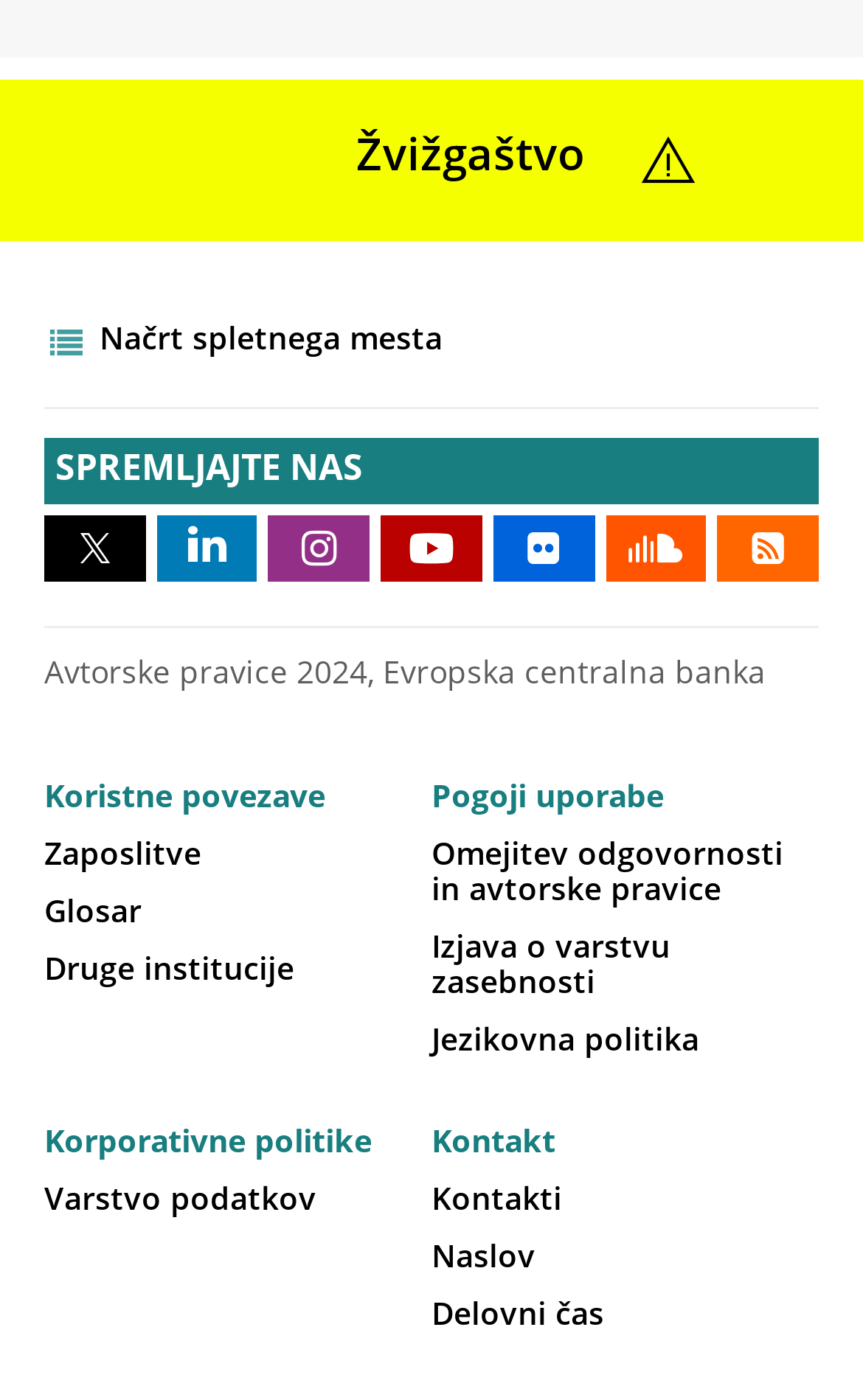Please provide a detailed answer to the question below by examining the image:
What is the year of the copyright?

I found the answer by looking at the StaticText element with the text 'Avtorske pravice 2024,' which is located at the bottom of the page.